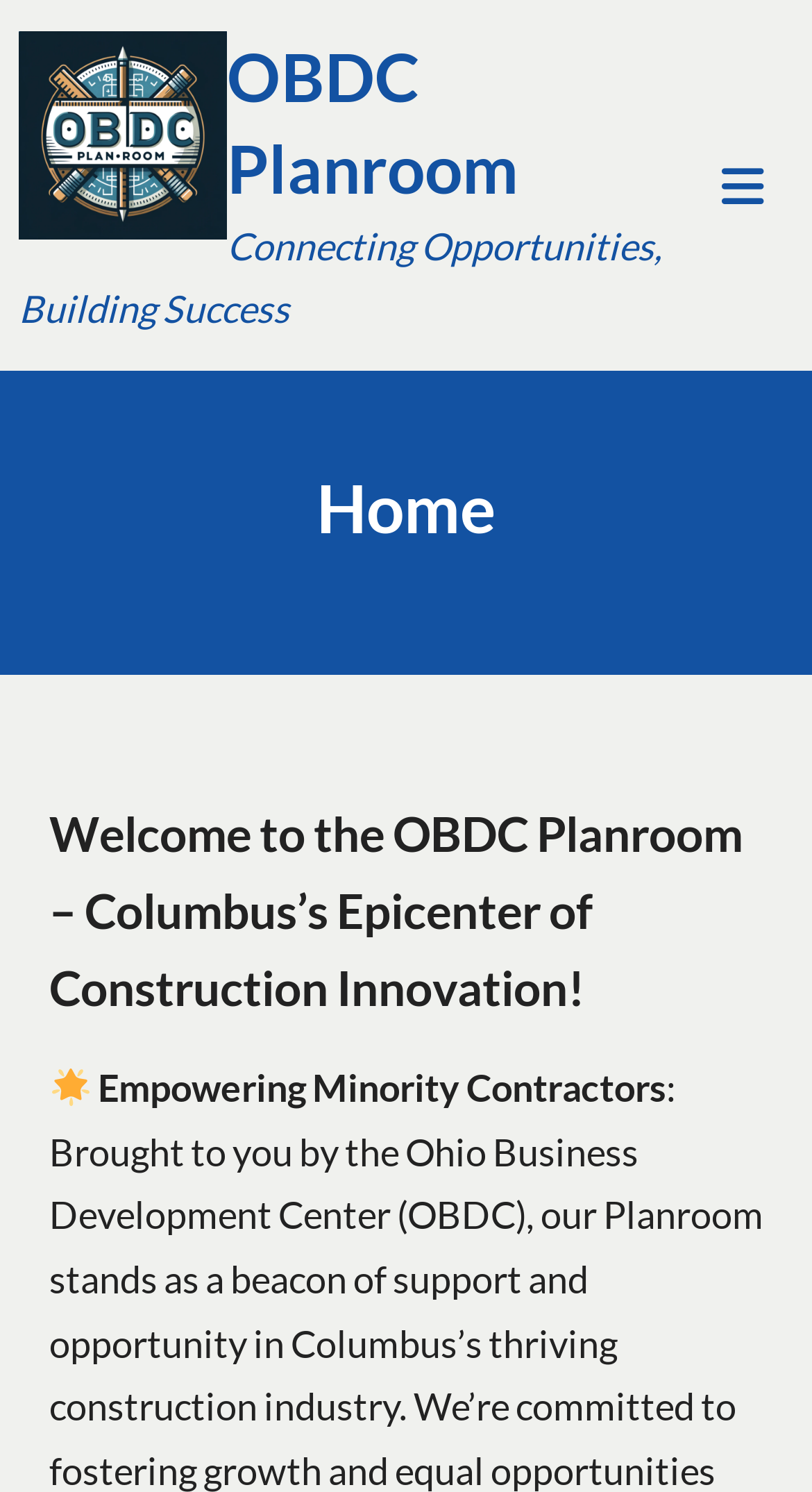Please answer the following query using a single word or phrase: 
What is the logo of OBDC Planroom?

OBDC Planroom